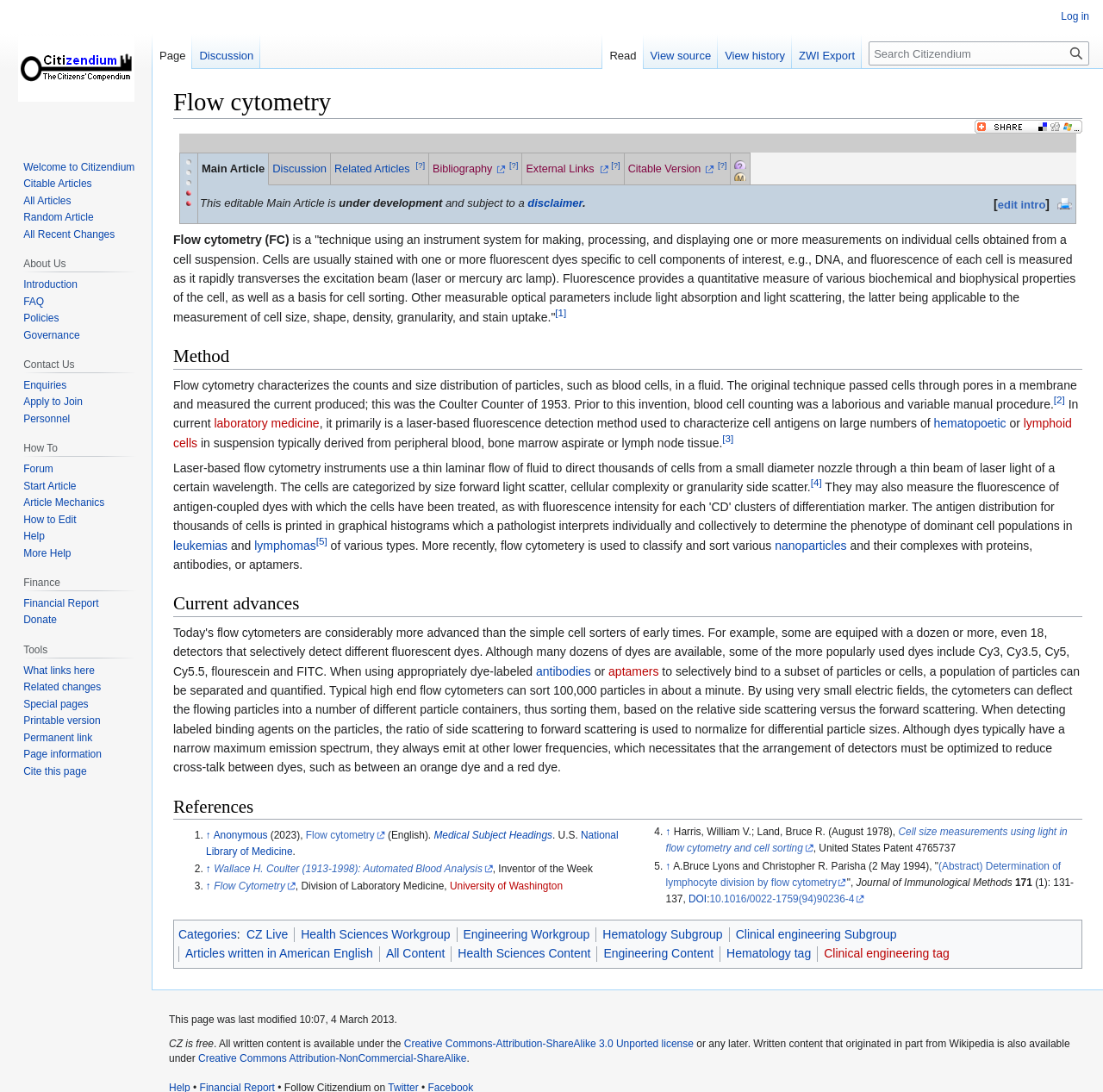Summarize the contents and layout of the webpage in detail.

The webpage is about Flow Cytometry, a laboratory technique used to analyze and sort cells. At the top, there is a heading "Flow cytometry" followed by two links "Jump to navigation" and "Jump to search". Below this, there is a table with several grid cells, each containing a link to a related article or section, such as "Main Article", "Discussion", "Related Articles", "Bibliography", "External Links", and "Citable Version". 

The main content of the webpage starts with a brief introduction to Flow Cytometry, describing it as a technique that uses an instrument system to make measurements on individual cells obtained from a cell suspension. The text explains that cells are usually stained with fluorescent dyes specific to cell components of interest, and fluorescence is measured as the cells rapidly transverse the excitation beam.

The webpage is divided into sections, with headings such as "Method" and "Characteristics". The "Method" section explains that Flow Cytometry characterizes the counts and size distribution of particles, such as blood cells, in a fluid. It also mentions the history of the technique, including the invention of the Coulter Counter in 1953.

The webpage also discusses the current use of Flow Cytometry in laboratory medicine, primarily as a laser-based fluorescence detection method used to characterize cell antigens on large numbers of hematopoietic or lymphoid cells. It explains that the technique is used to classify and sort various types of leukemias and lymphomas.

Throughout the webpage, there are several links to references, denoted by superscript numbers, and links to related terms, such as "laboratory medicine", "hematopoetic", and "lymphoid cells".